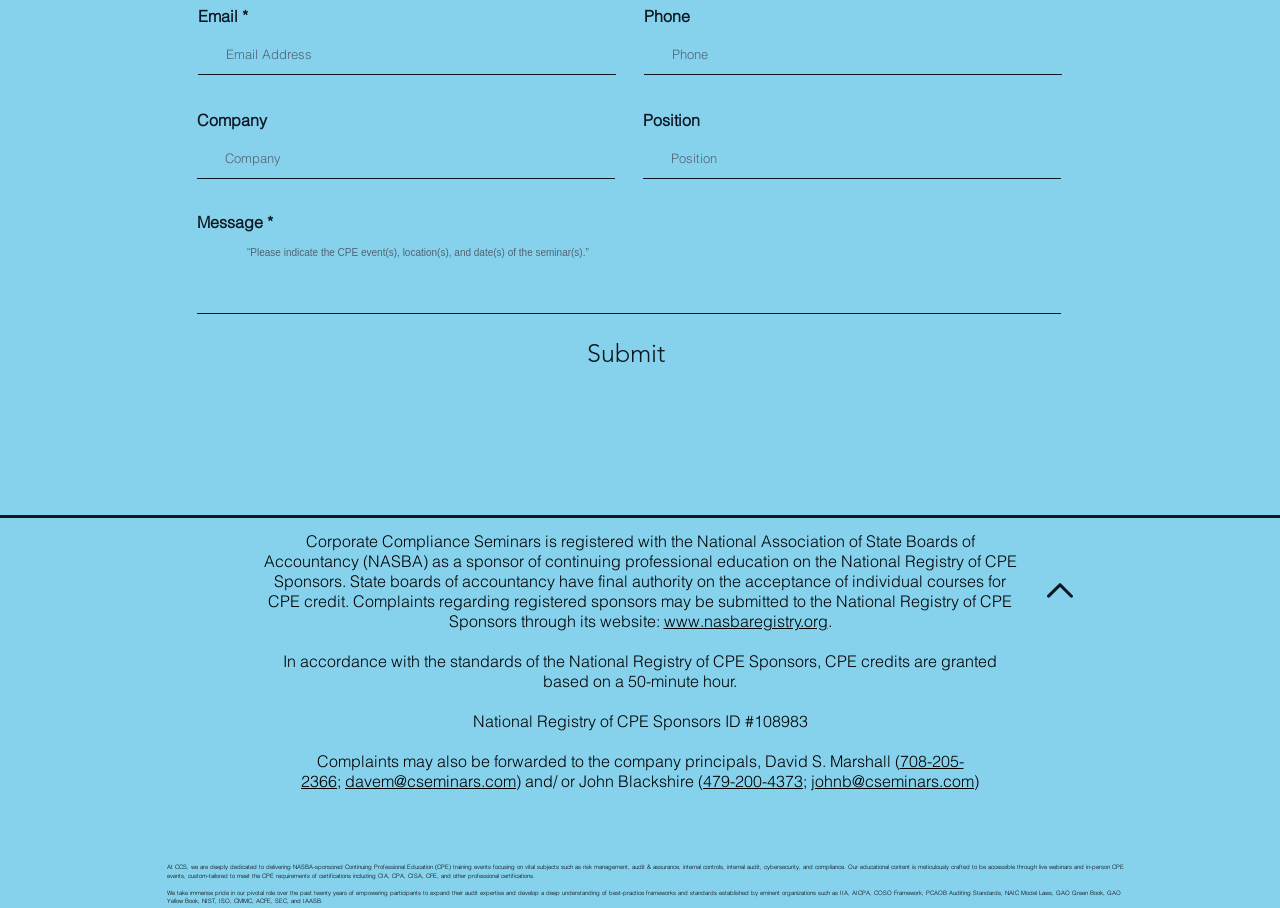Find the bounding box coordinates of the element to click in order to complete the given instruction: "Contact David S. Marshall."

[0.27, 0.85, 0.403, 0.872]